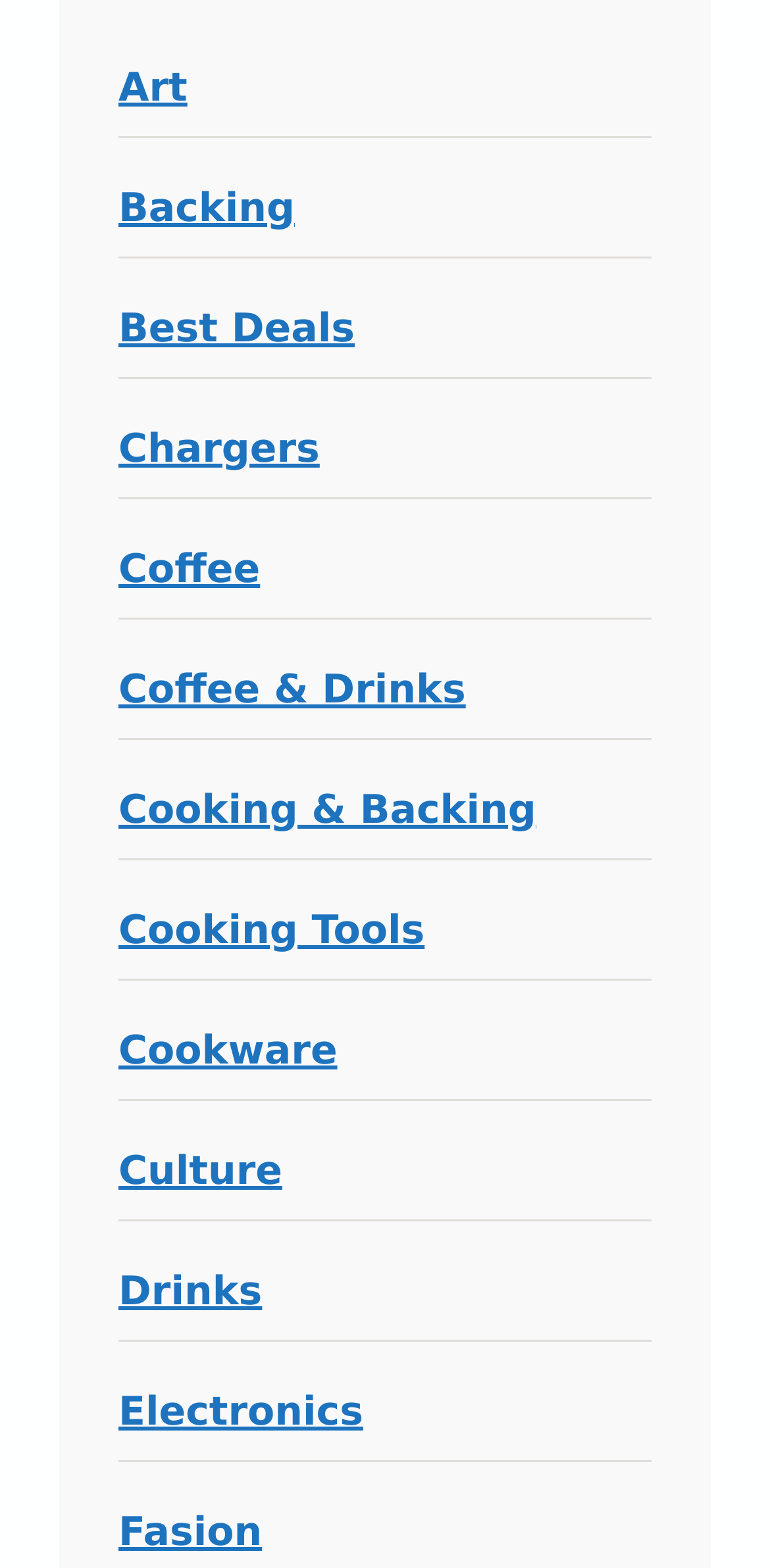Specify the bounding box coordinates for the region that must be clicked to perform the given instruction: "Check out Electronics".

[0.154, 0.885, 0.472, 0.915]